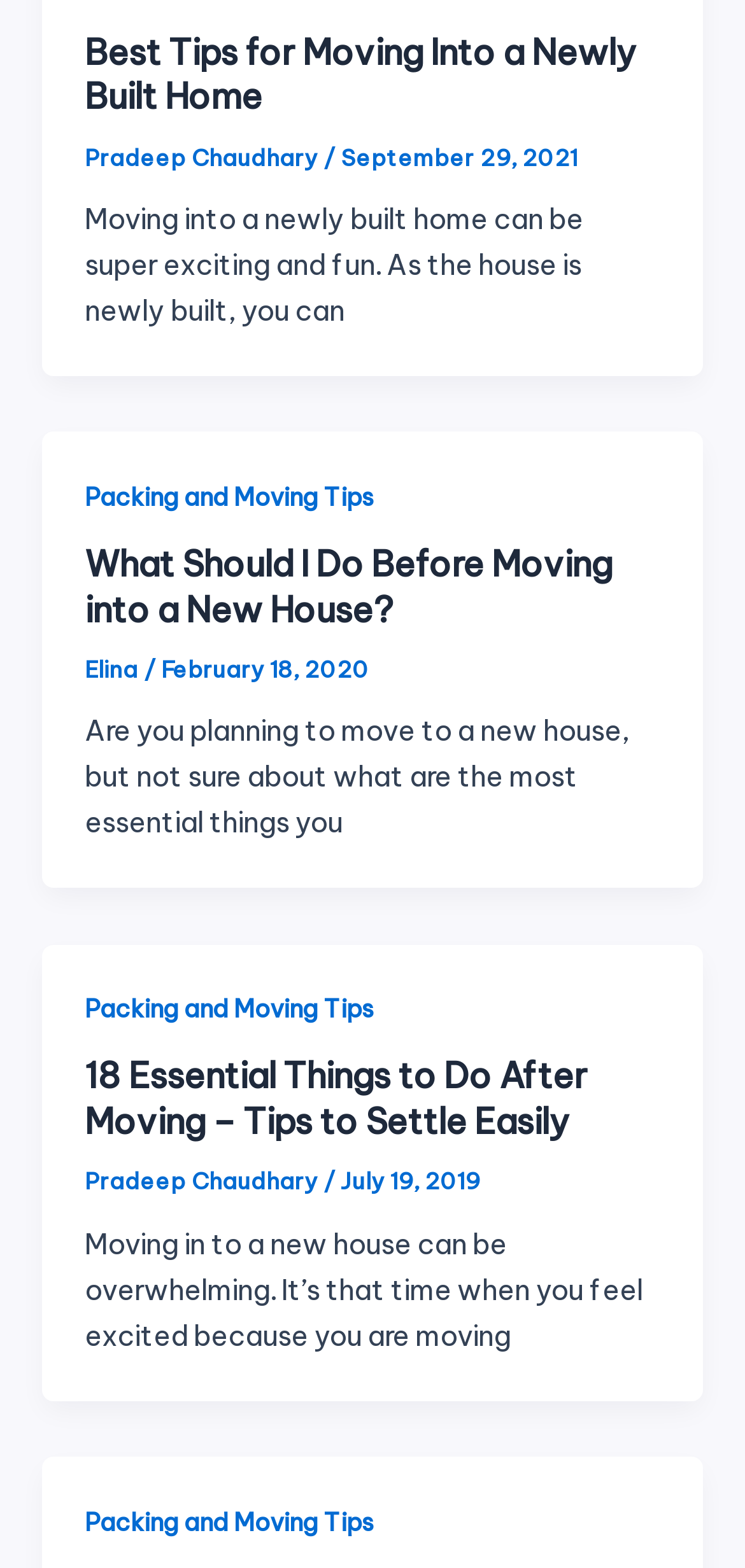Identify the bounding box coordinates for the UI element described by the following text: "Monkton Farleigh". Provide the coordinates as four float numbers between 0 and 1, in the format [left, top, right, bottom].

None